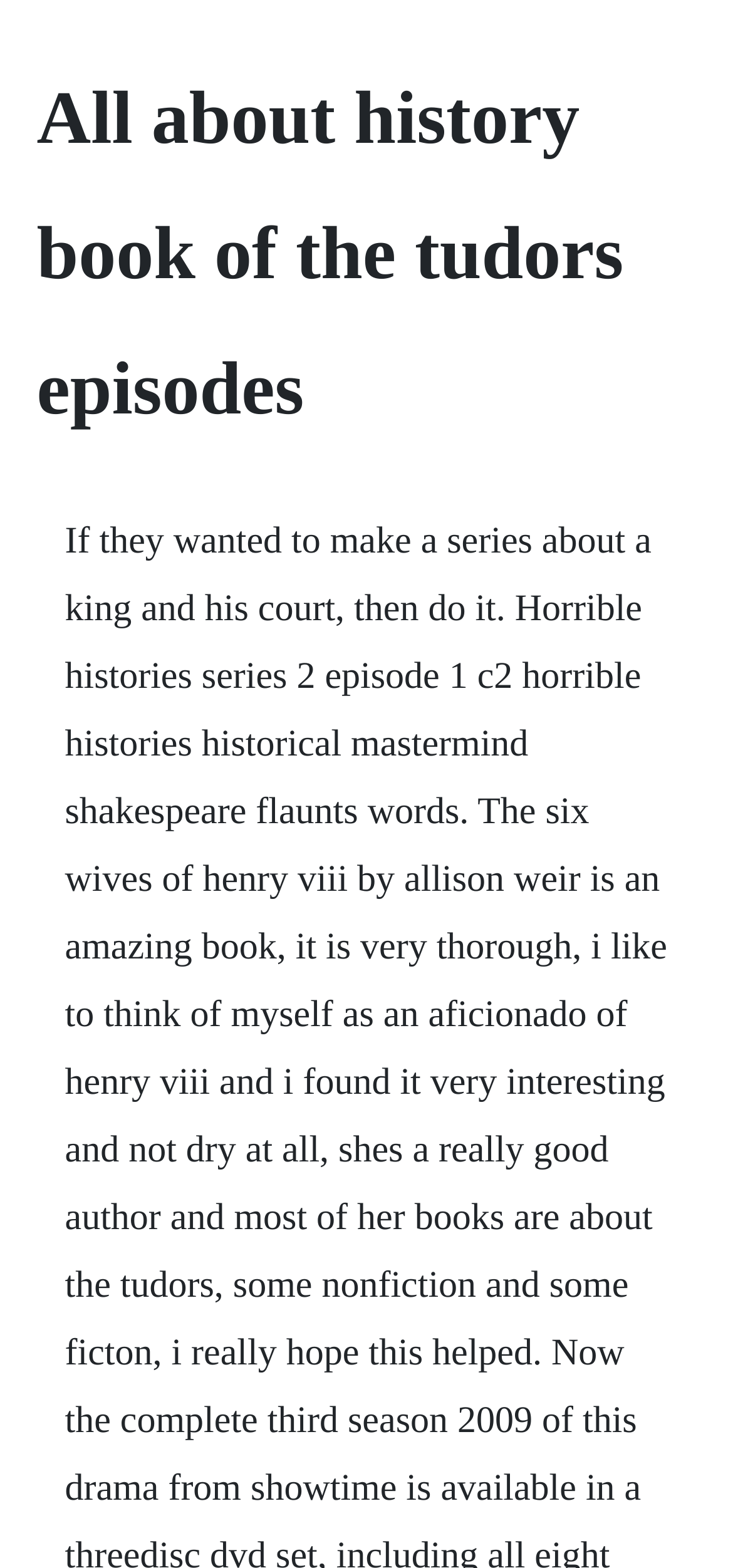Extract the main heading text from the webpage.

All about history book of the tudors episodes